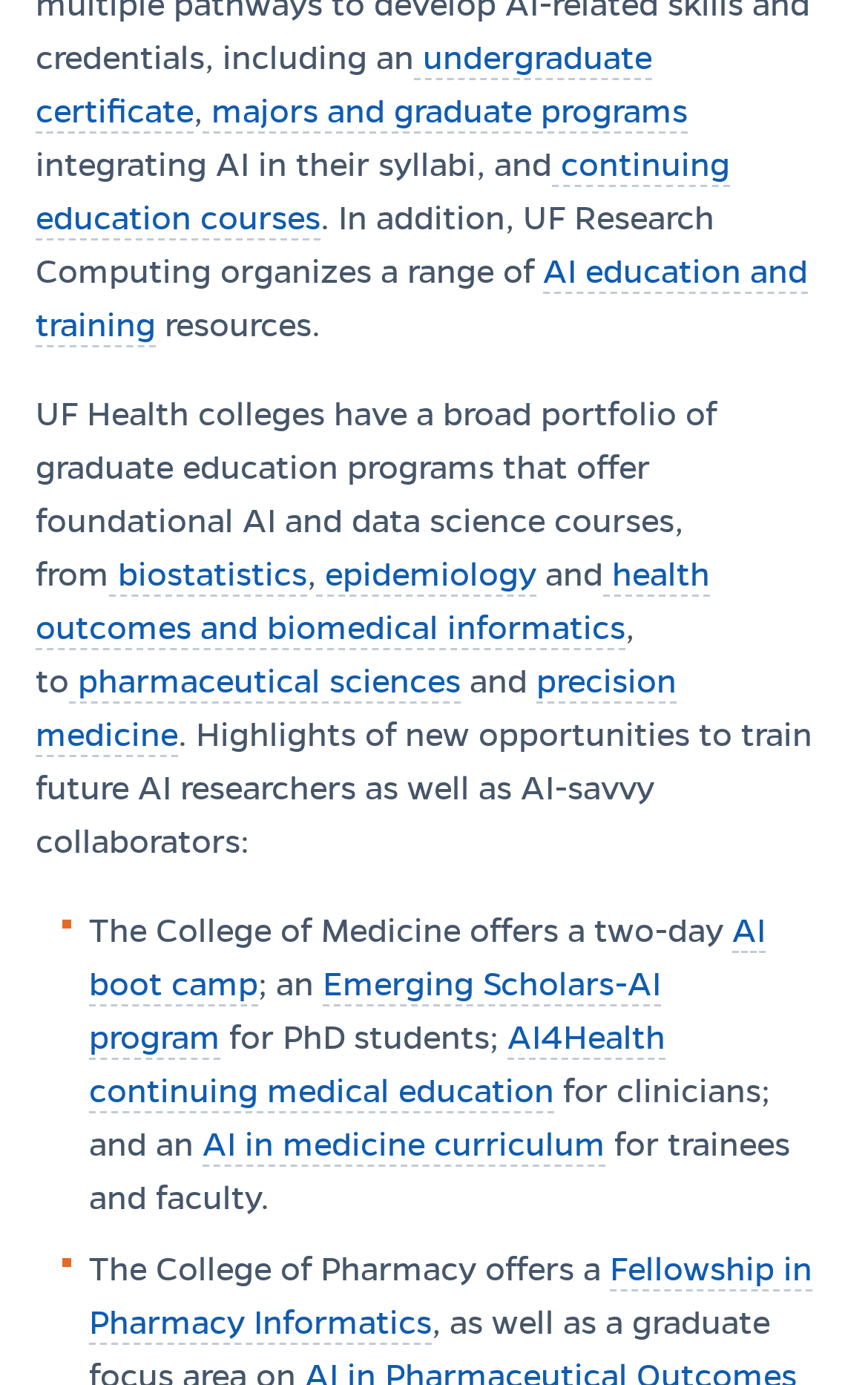Provide a one-word or one-phrase answer to the question:
What is the name of the fellowship offered by the College of Pharmacy?

Fellowship in Pharmacy Informatics